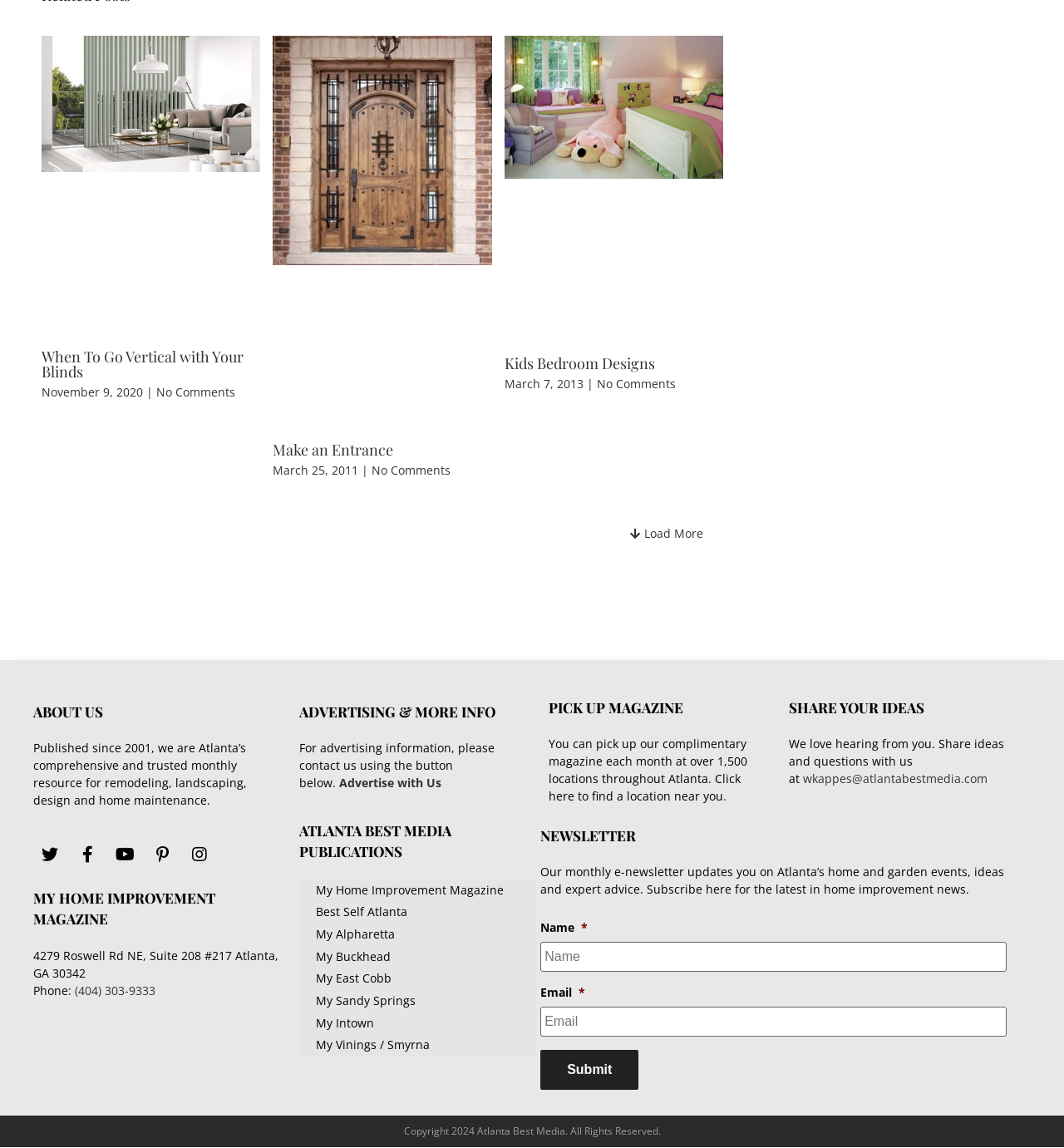Please find the bounding box coordinates of the element that must be clicked to perform the given instruction: "Click the 'Submit' button". The coordinates should be four float numbers from 0 to 1, i.e., [left, top, right, bottom].

[0.508, 0.914, 0.6, 0.949]